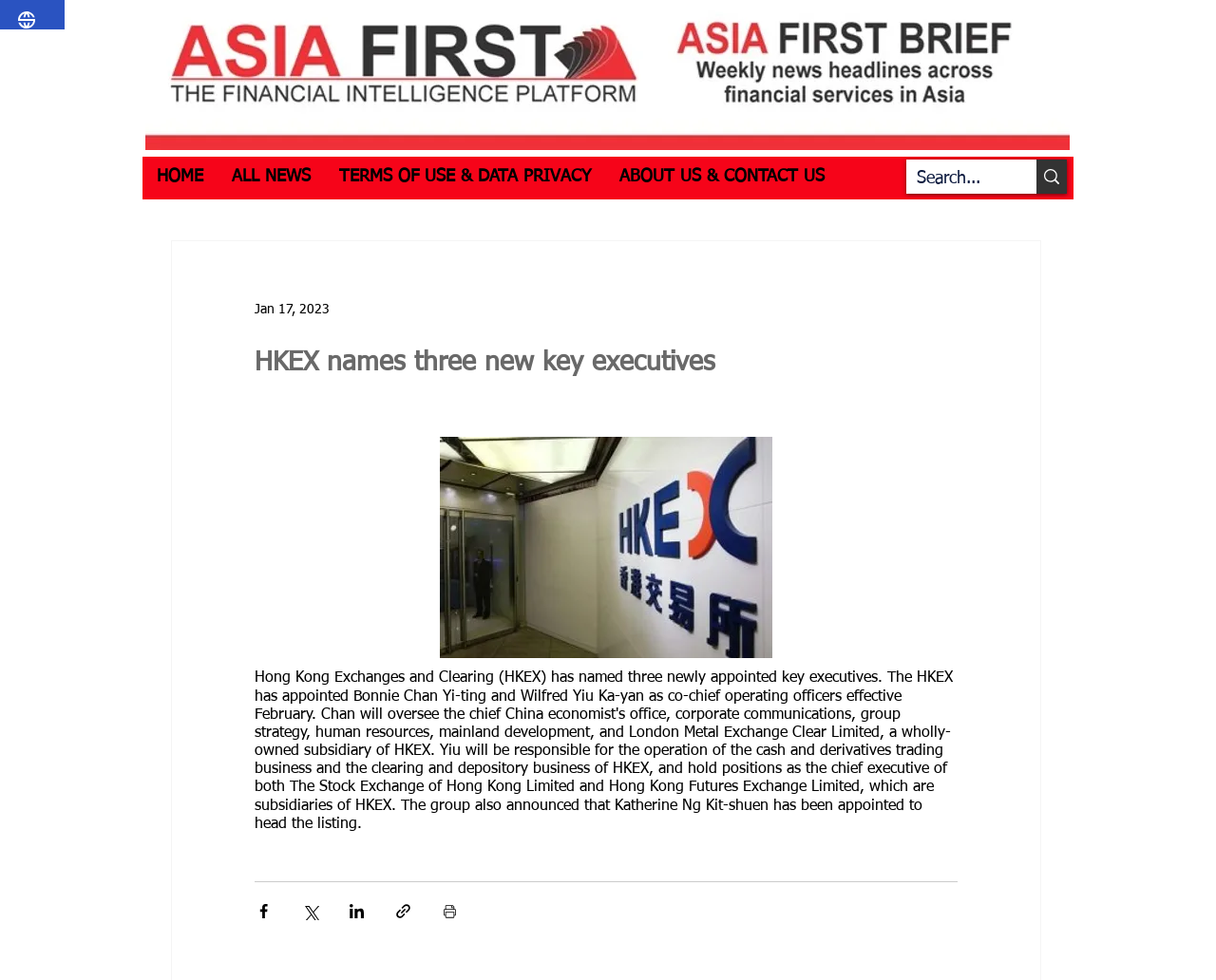Determine and generate the text content of the webpage's headline.

HKEX names three new key executives